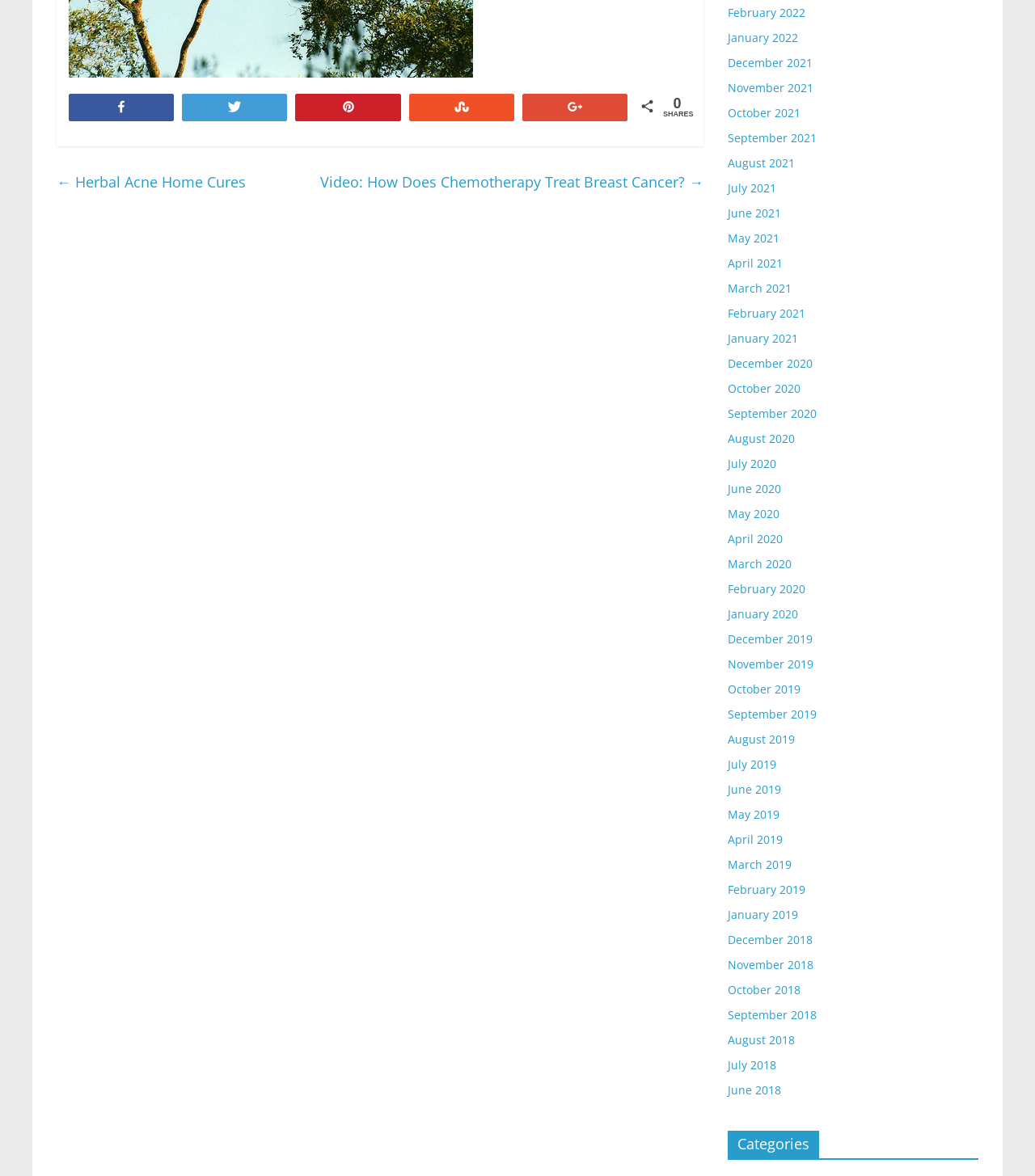Can you show the bounding box coordinates of the region to click on to complete the task described in the instruction: "Explore Categories"?

[0.703, 0.962, 0.945, 0.986]